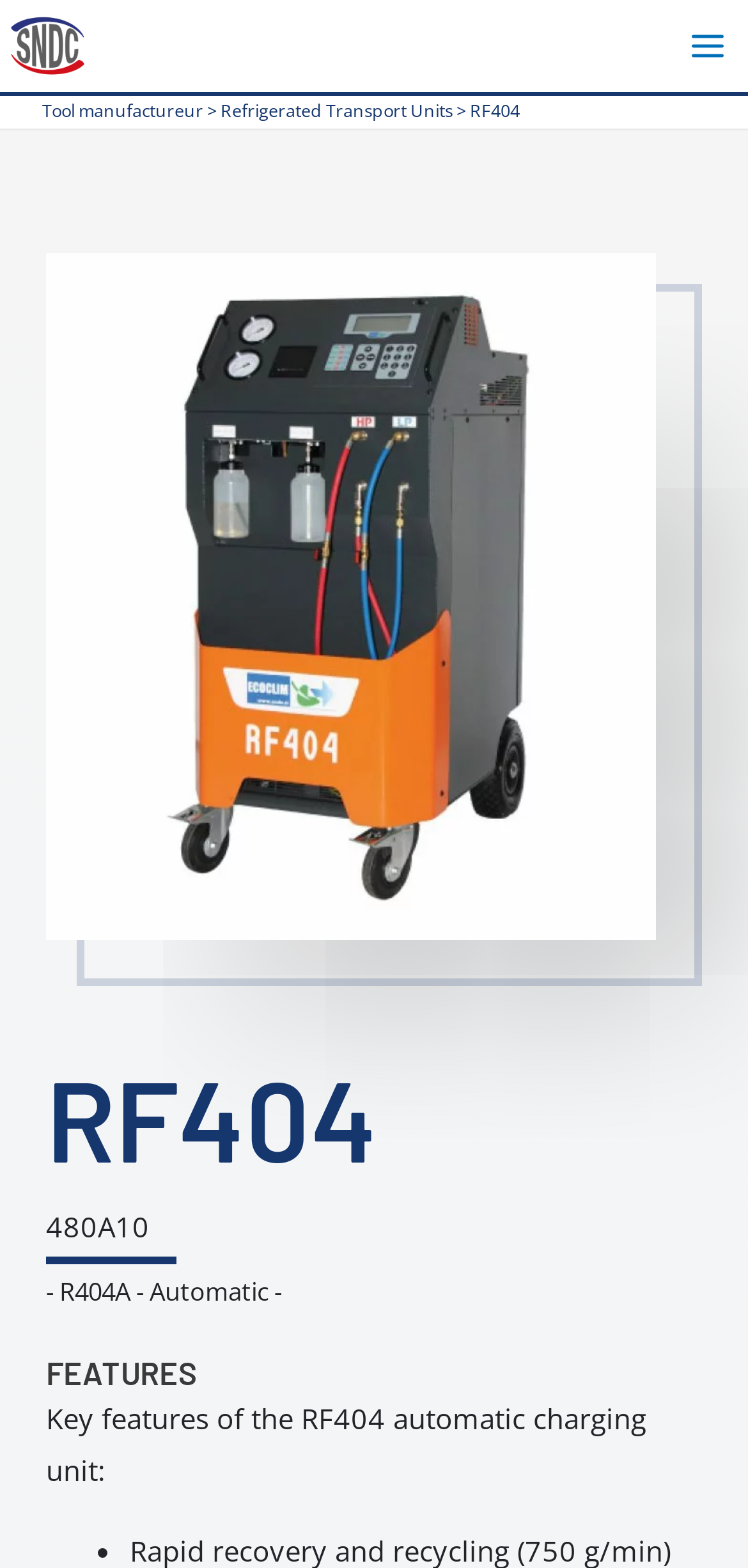Provide the bounding box coordinates of the HTML element described by the text: "Refrigerated Transport Units".

[0.295, 0.062, 0.605, 0.078]